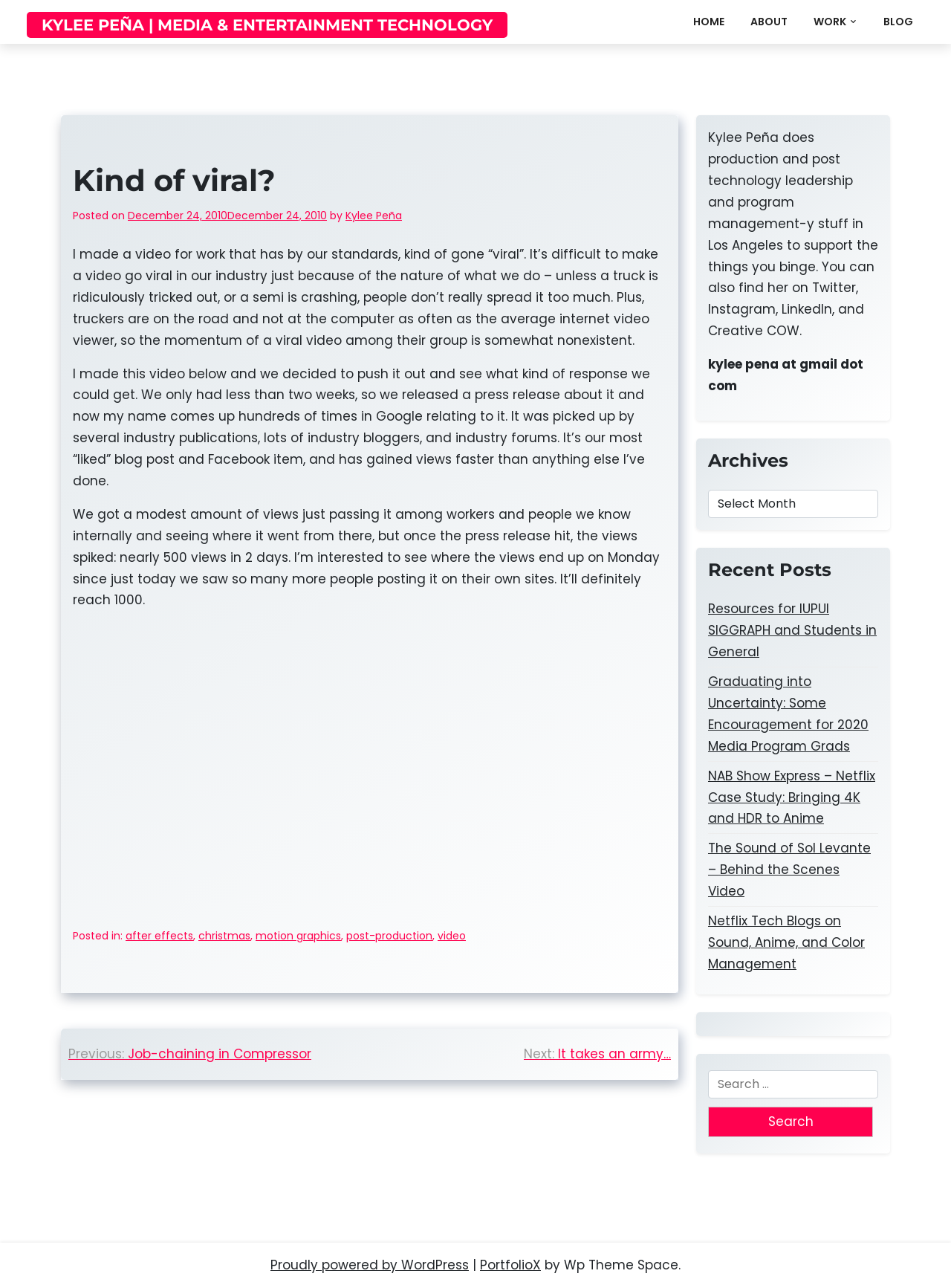From the element description motion graphics, predict the bounding box coordinates of the UI element. The coordinates must be specified in the format (top-left x, top-left y, bottom-right x, bottom-right y) and should be within the 0 to 1 range.

[0.269, 0.72, 0.359, 0.734]